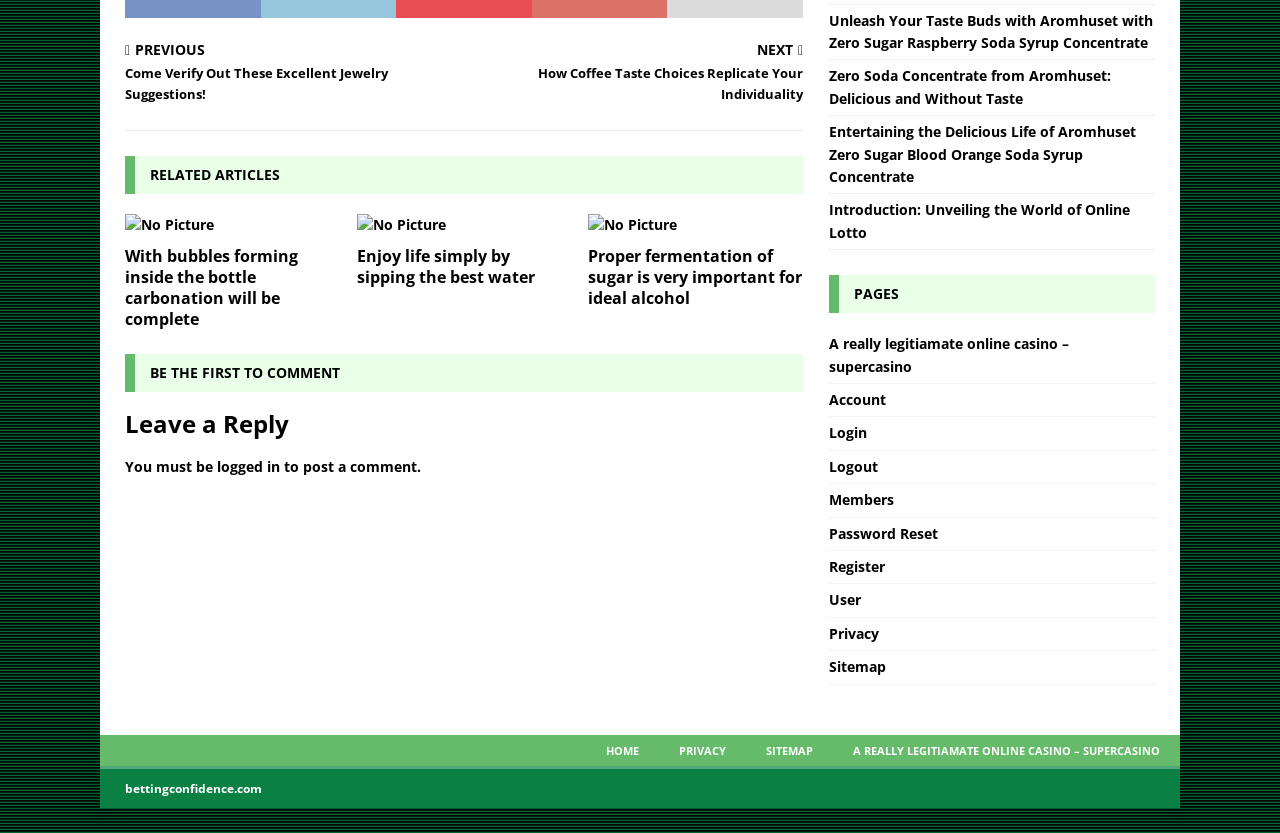Given the description "Password Reset", determine the bounding box of the corresponding UI element.

[0.647, 0.621, 0.902, 0.662]